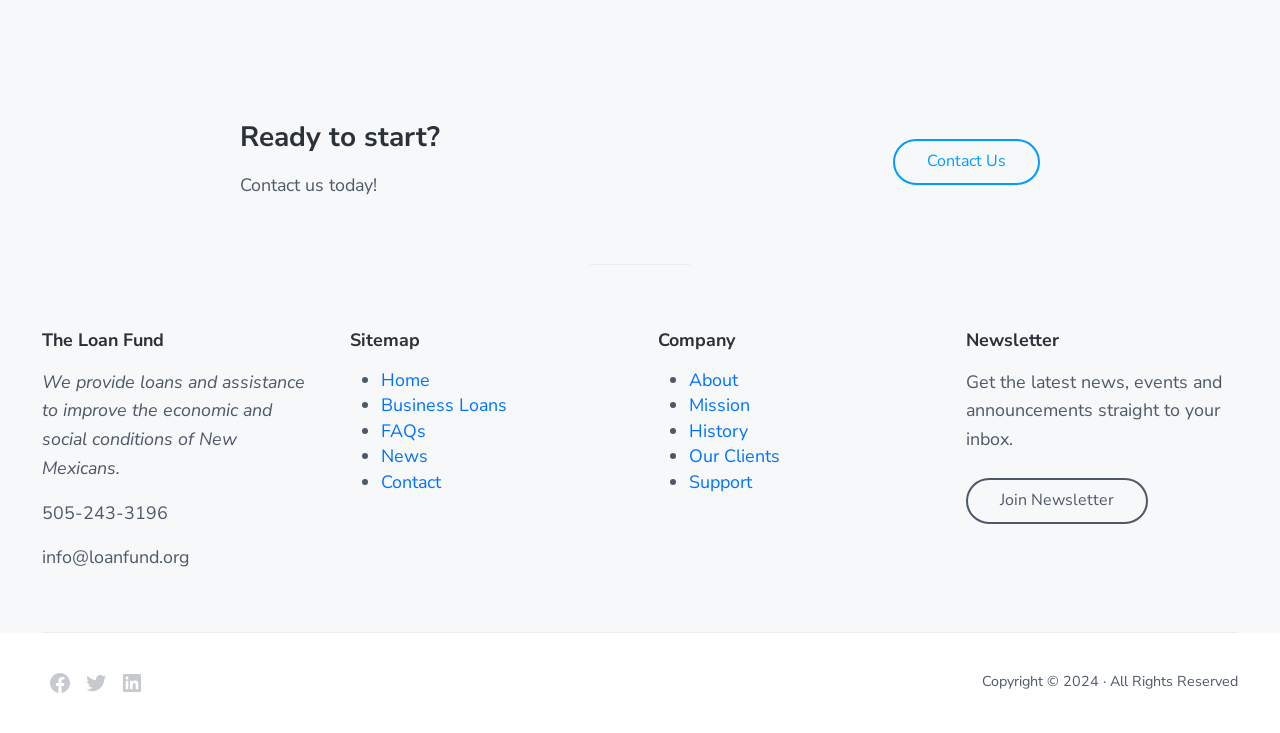Can you specify the bounding box coordinates for the region that should be clicked to fulfill this instruction: "Join Newsletter".

[0.755, 0.652, 0.897, 0.715]